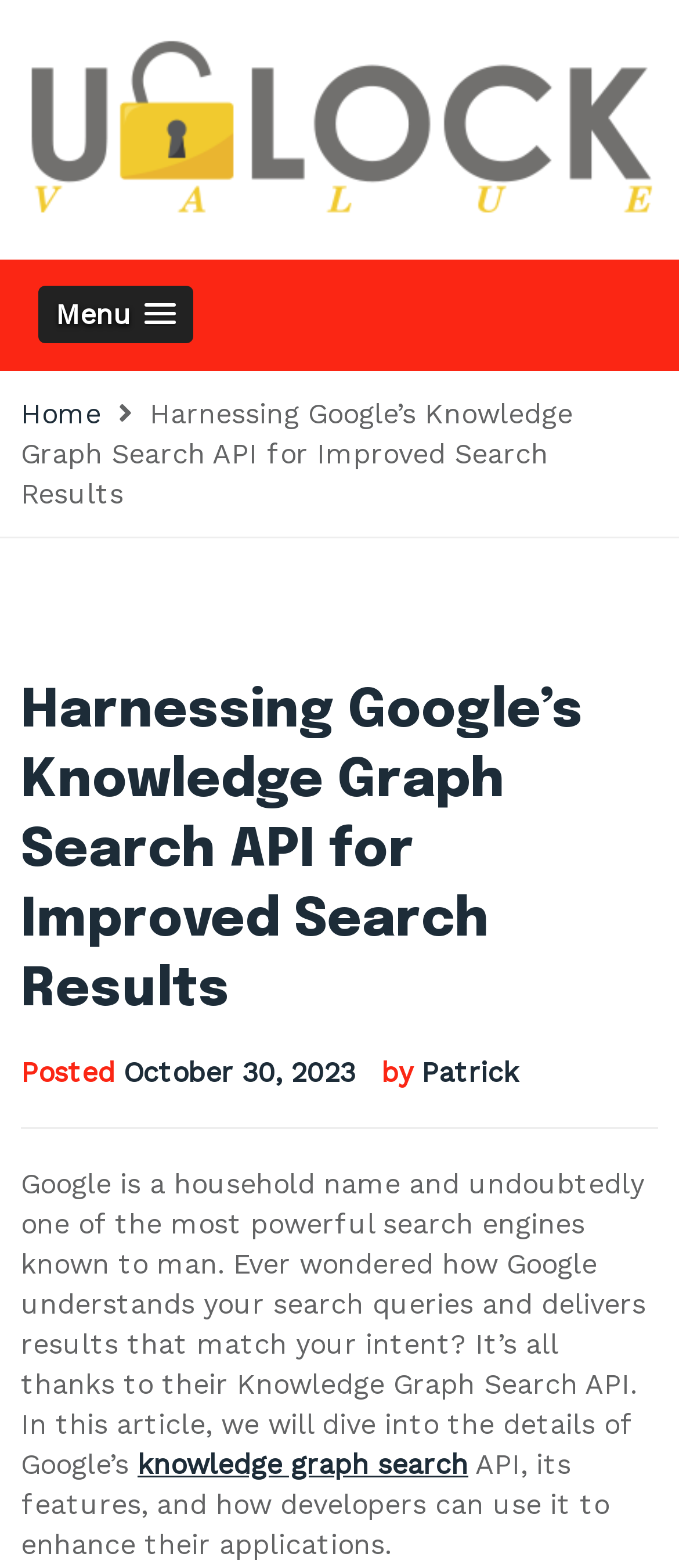Produce a meticulous description of the webpage.

The webpage appears to be a blog article titled "Harnessing Google’s Knowledge Graph Search API for Improved Search Results - Unlock GM Value". At the top left, there is a logo image and a link with the same text "Unlock GM Value". Below the logo, there is a heading with the same text. 

To the right of the logo, there is a button labeled "Menu" which has a dropdown menu containing a link to "Home" and a text "Harnessing Google’s Knowledge Graph Search API for Improved Search Results". 

Below the menu button, there is a header section that spans almost the entire width of the page. Within this section, there is a heading with the same title as the page, followed by a text "Posted October 30, 2023 by Patrick". 

The main content of the article starts below the header section. The article begins with a paragraph of text that discusses Google's search engine capabilities and how it understands search queries. The text also mentions the Knowledge Graph Search API and its features. There is a link within the paragraph labeled "knowledge graph search". The article likely continues below this paragraph, but the provided accessibility tree does not contain further content.